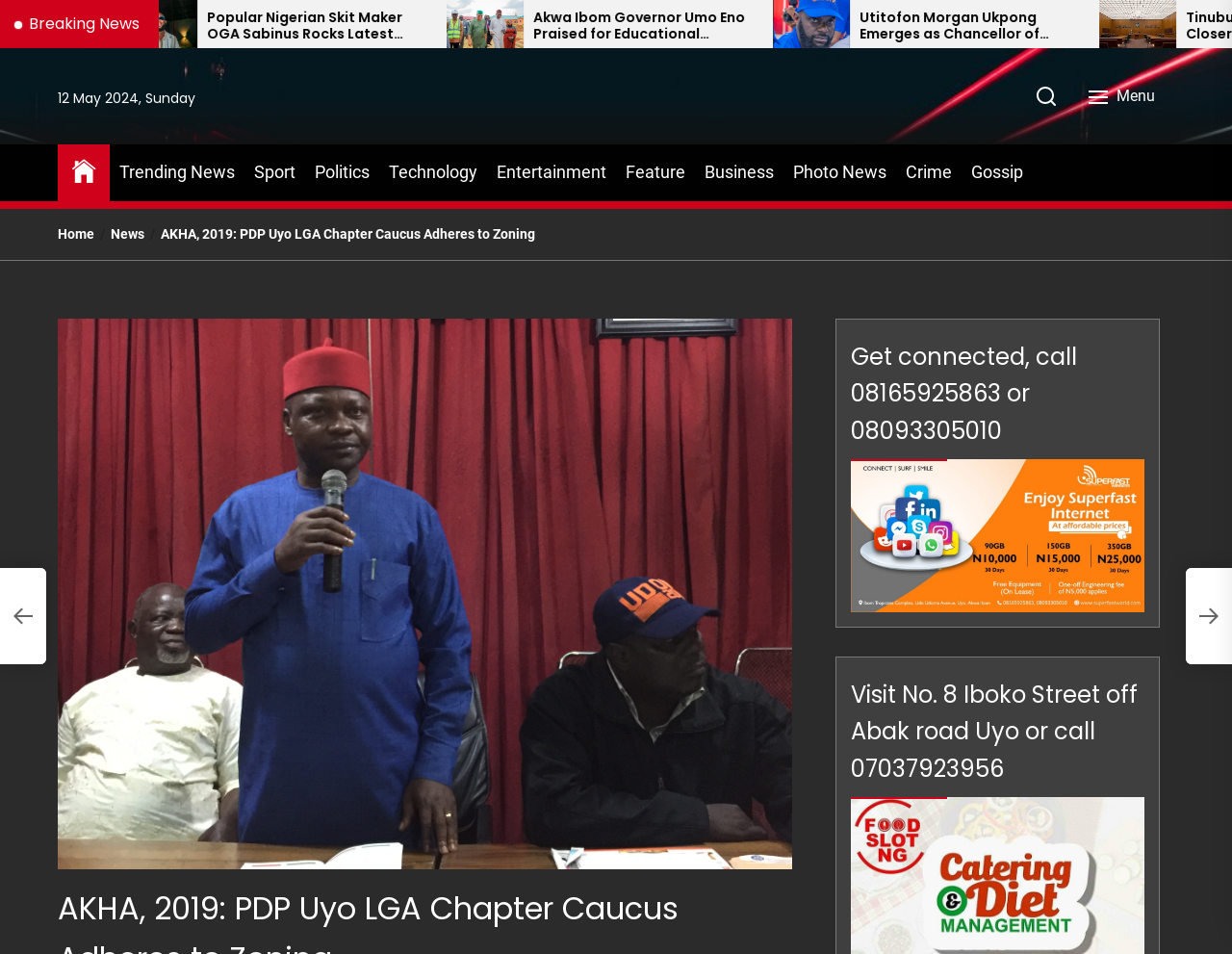Identify the bounding box coordinates for the UI element that matches this description: "Trending News".

[0.097, 0.166, 0.191, 0.196]